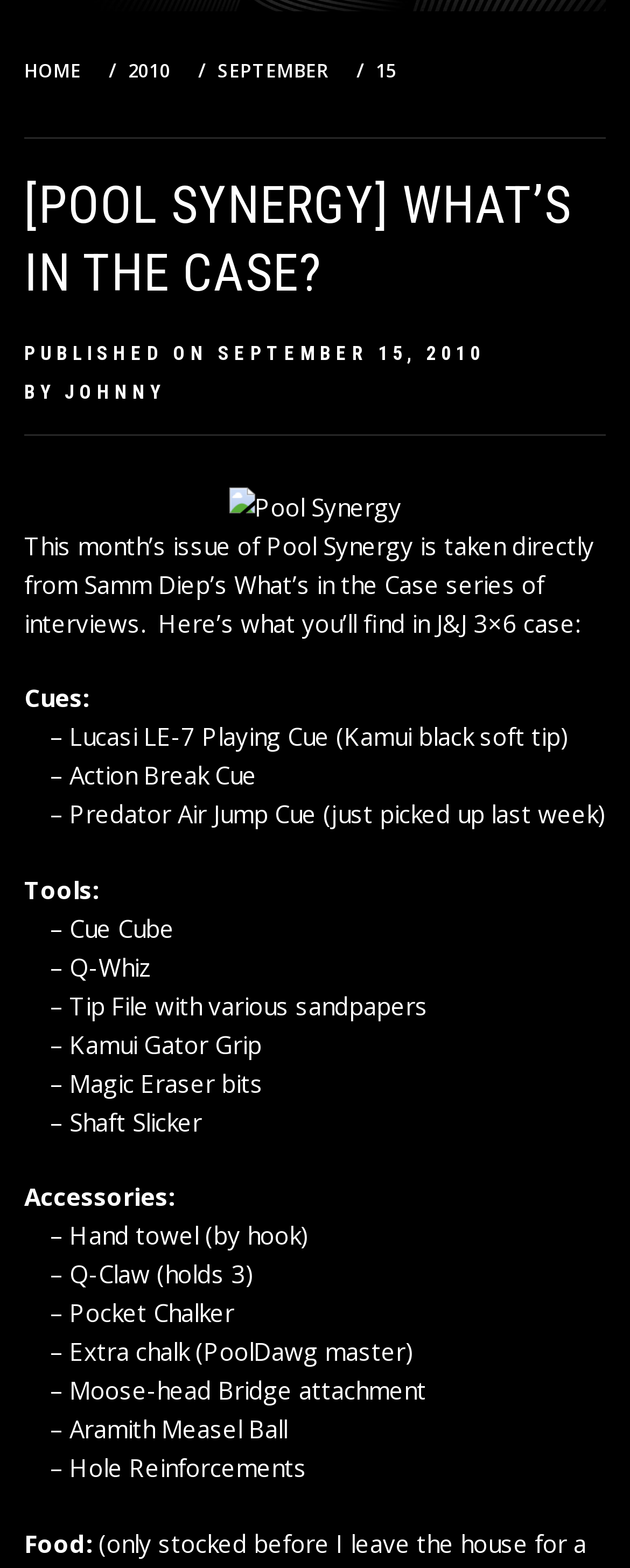From the element description Moose-head Bridge attachment, predict the bounding box coordinates of the UI element. The coordinates must be specified in the format (top-left x, top-left y, bottom-right x, bottom-right y) and should be within the 0 to 1 range.

[0.11, 0.877, 0.677, 0.897]